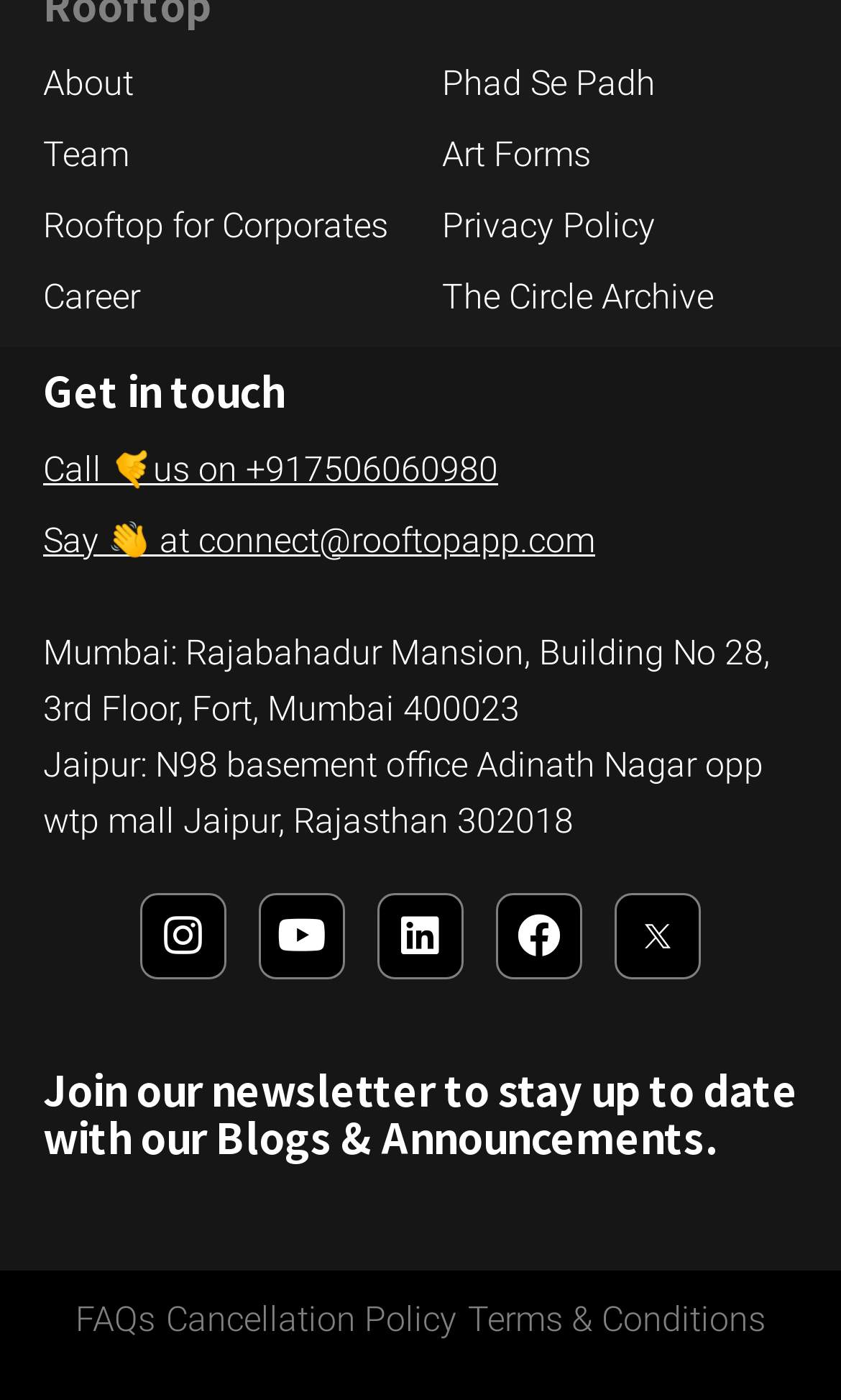Locate the bounding box coordinates of the clickable part needed for the task: "Read our Terms & Conditions".

[0.556, 0.923, 0.91, 0.963]